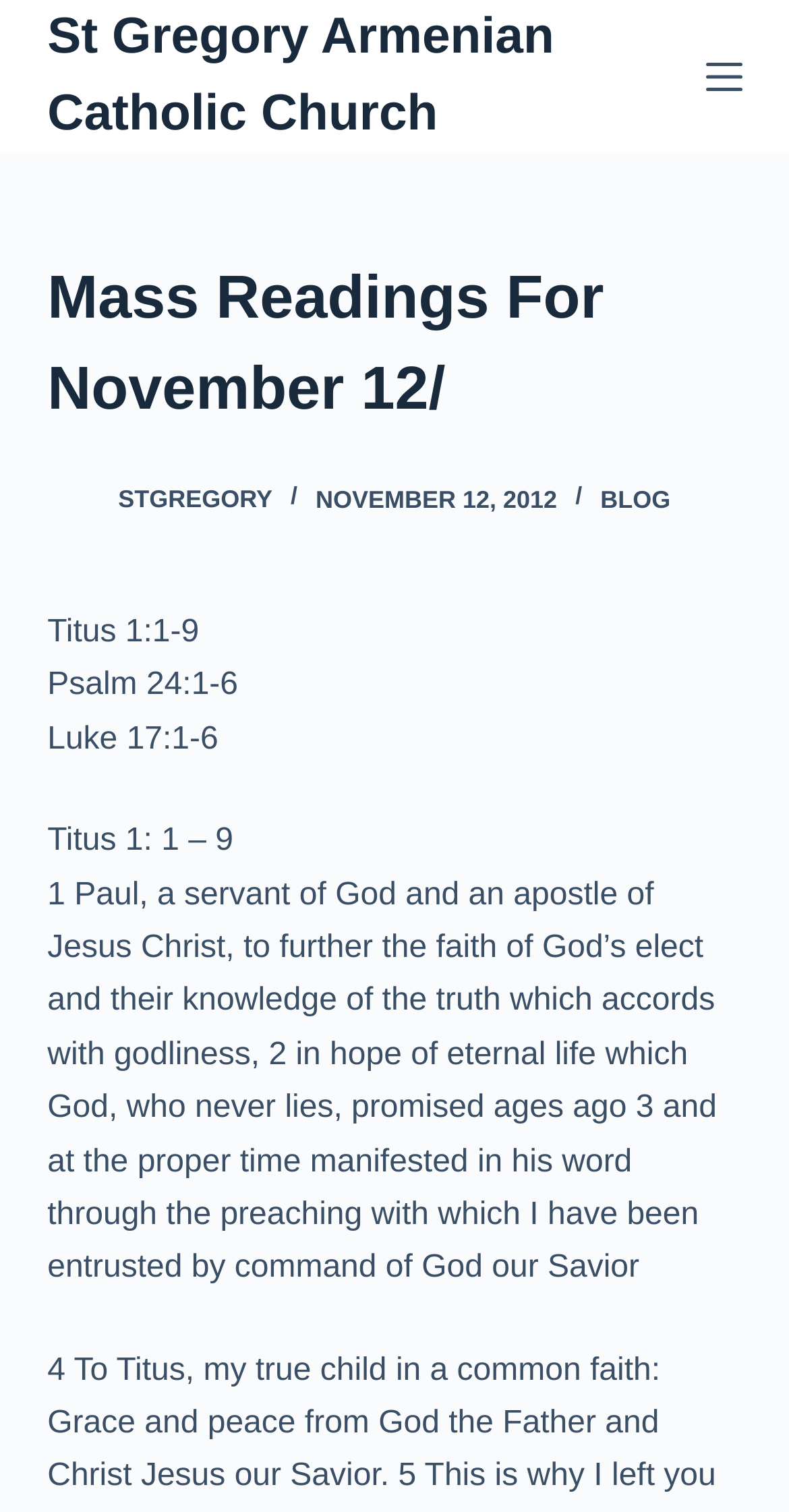Please provide a comprehensive answer to the question below using the information from the image: What is the name of the church?

The name of the church can be found in the link element with the text 'St Gregory Armenian Catholic Church' at the top of the webpage.